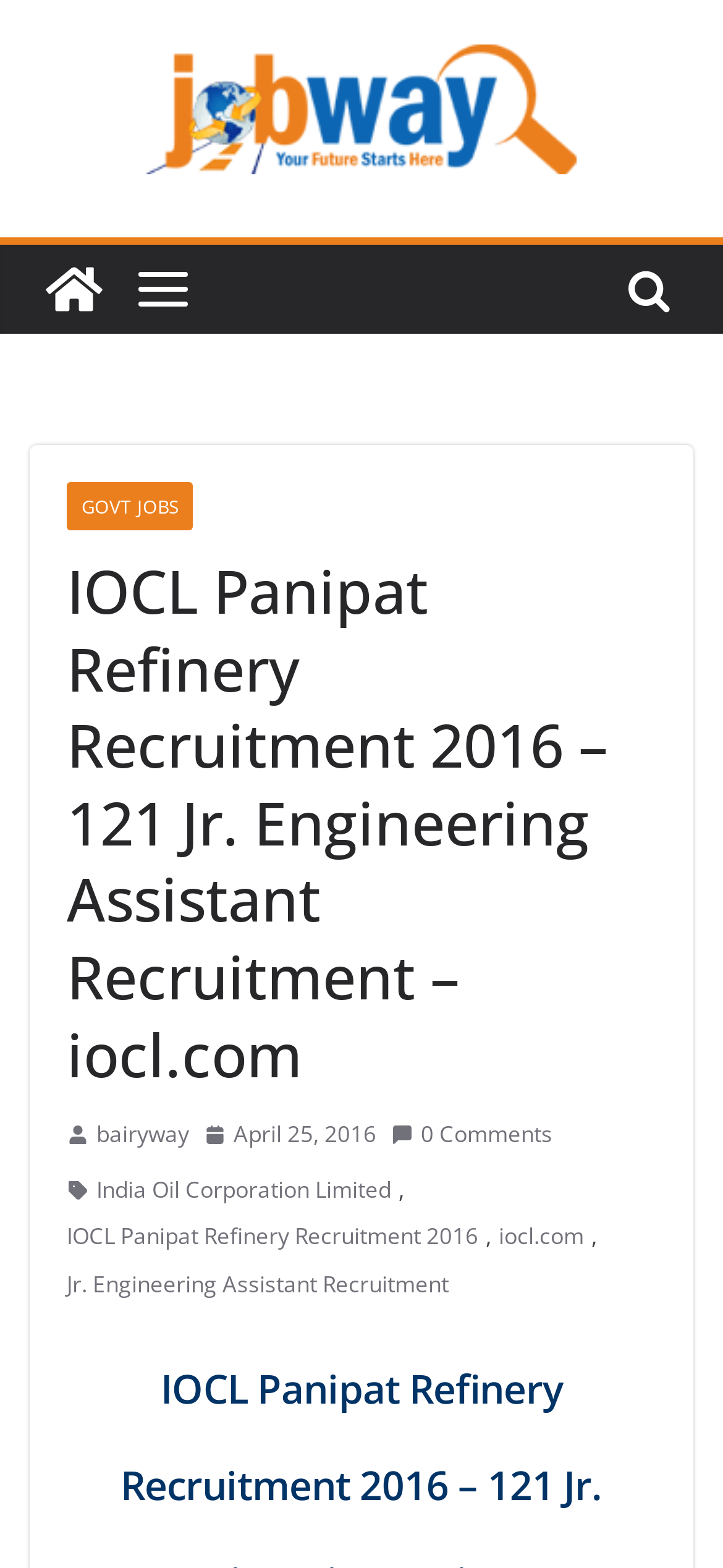What is the main title displayed on this webpage?

IOCL Panipat Refinery Recruitment 2016 – 121 Jr. Engineering Assistant Recruitment – iocl.com